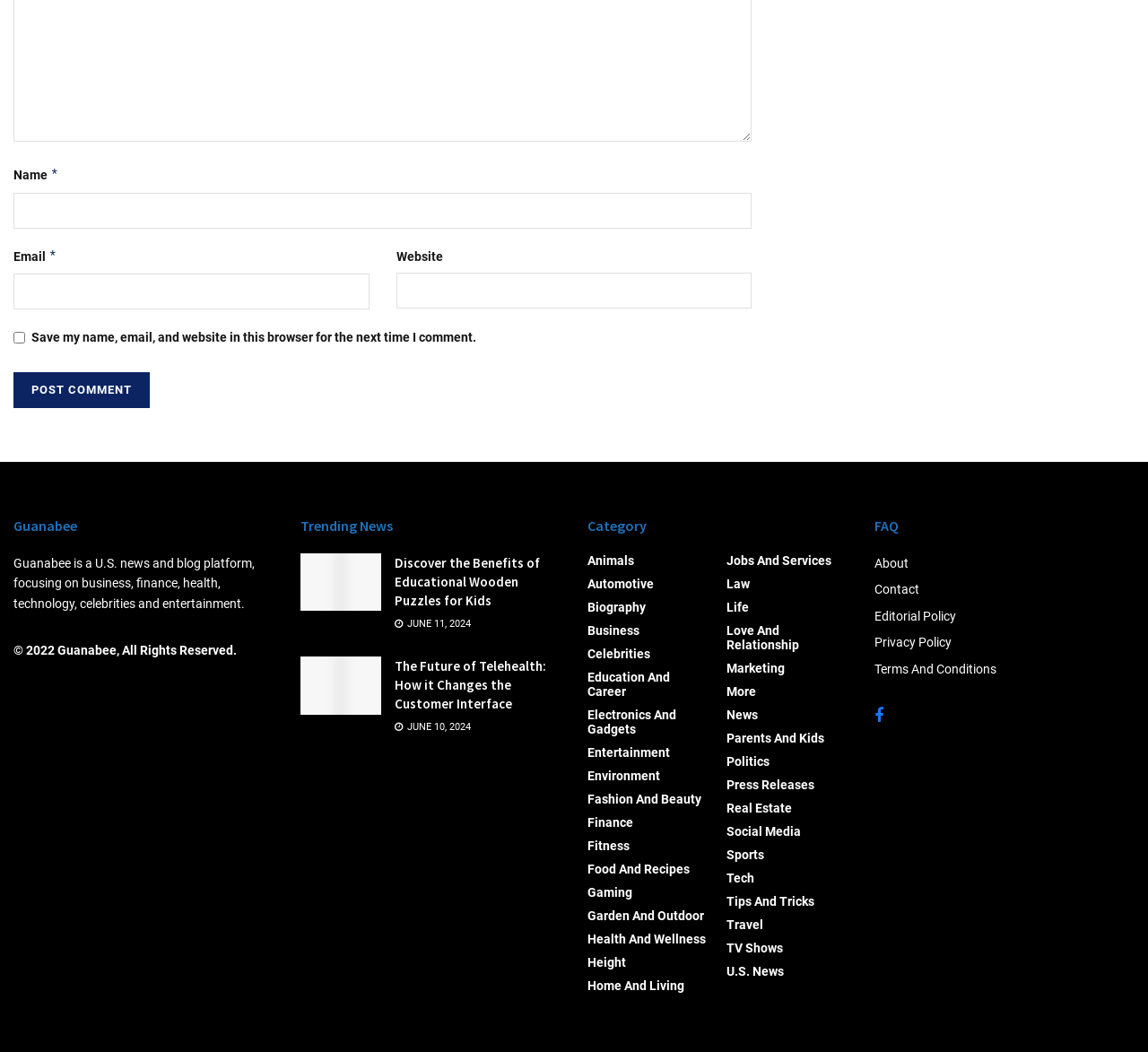Using details from the image, please answer the following question comprehensively:
What is the date of the second trending news article?

The second trending news article is located under the 'Trending News' heading, and its date is 'JUNE 10, 2024', which is indicated by the StaticText element.